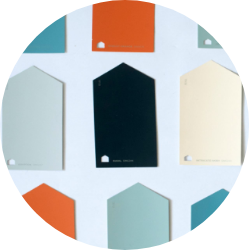What aesthetic does the image reflect?
Please answer the question as detailed as possible based on the image.

The caption describes the subtle textures and shades of each swatch, which invites viewers to imagine how these colors could transform a space, reflecting a contemporary aesthetic.